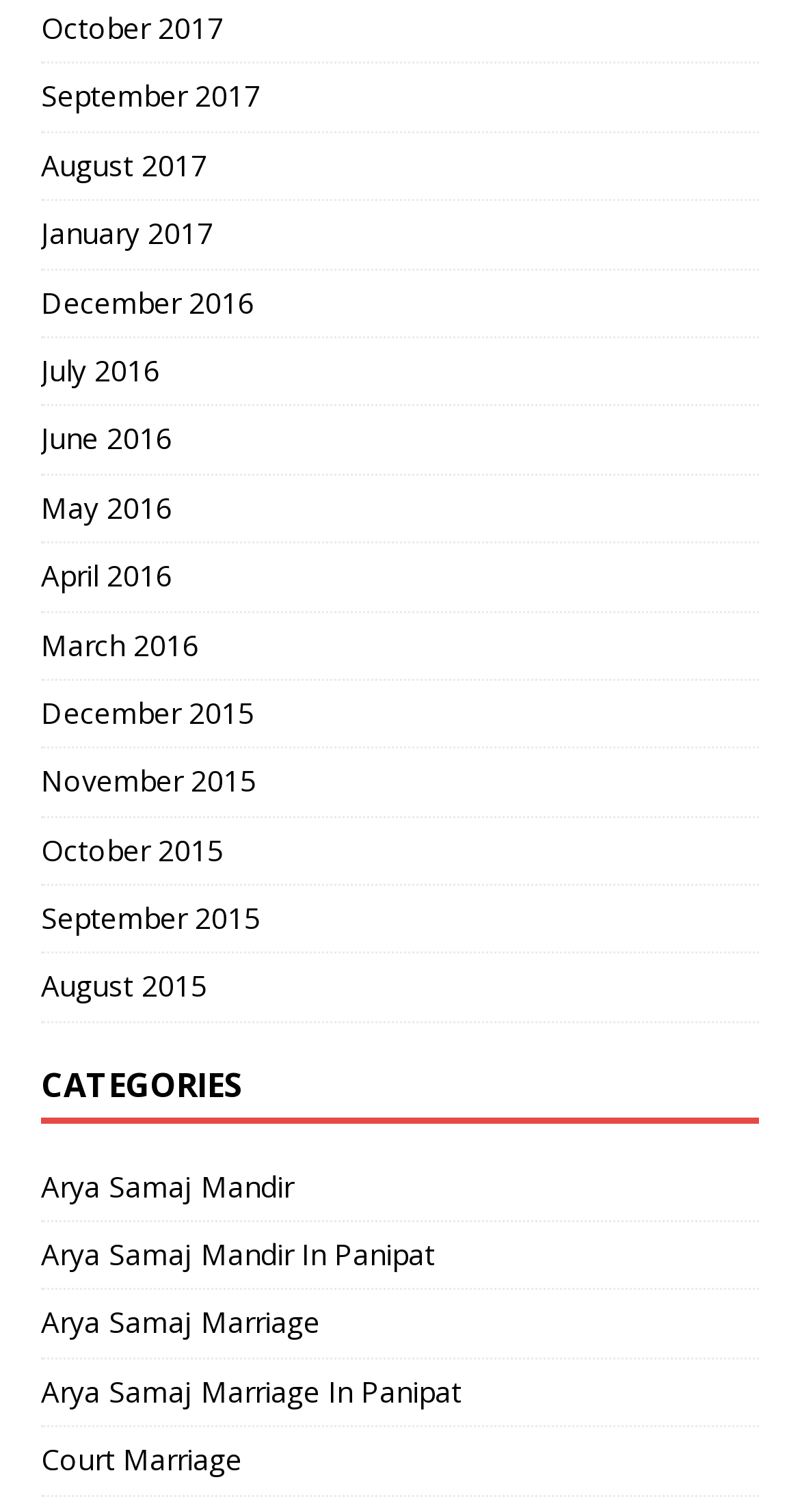Determine the bounding box coordinates for the clickable element required to fulfill the instruction: "browse August 2015". Provide the coordinates as four float numbers between 0 and 1, i.e., [left, top, right, bottom].

[0.051, 0.631, 0.949, 0.675]